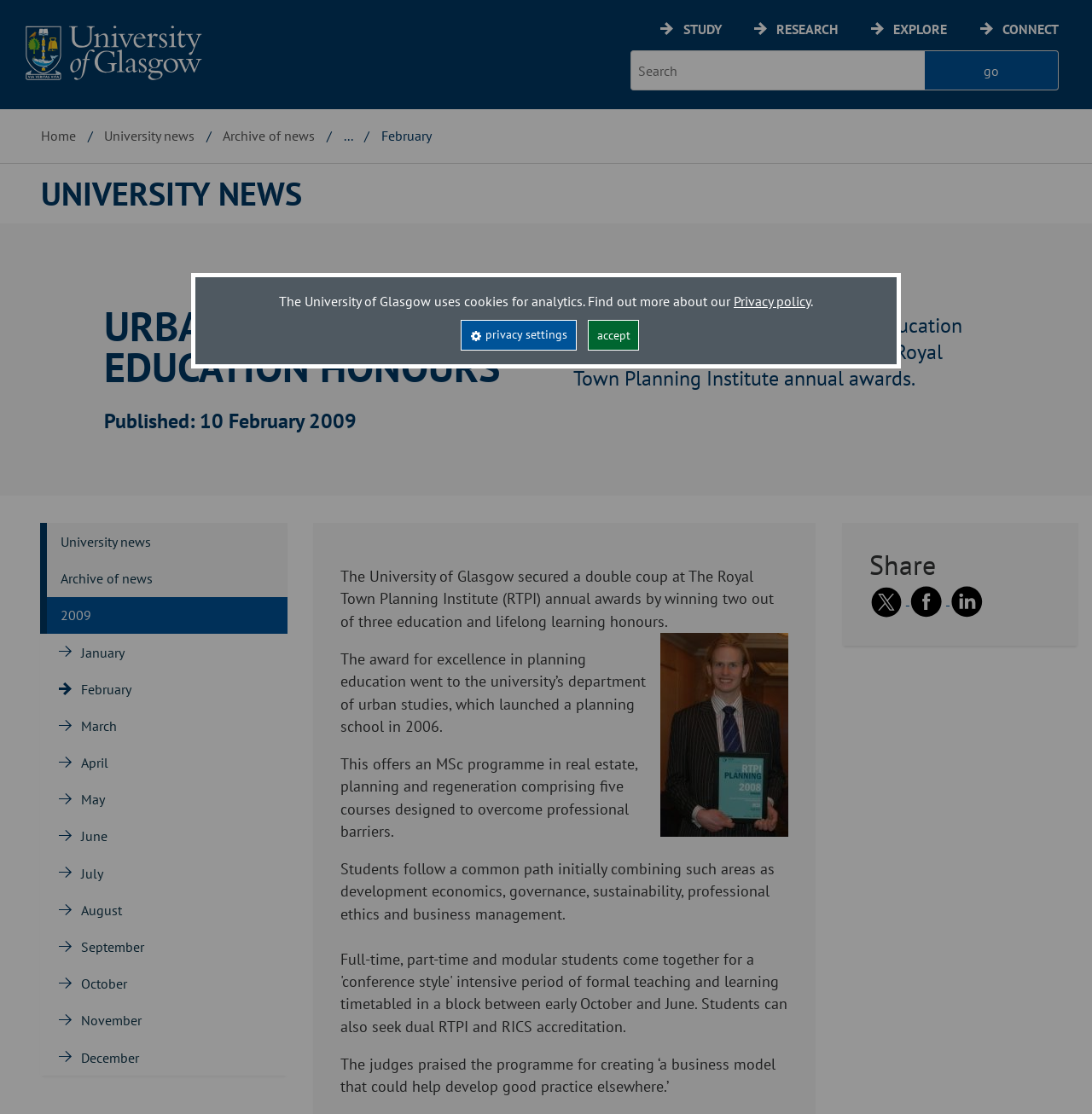Offer a meticulous caption that includes all visible features of the webpage.

The webpage is about the University of Glasgow's news archive, specifically an article from February 2009 titled "Urban Studies wins education honours". 

At the top of the page, there is a navigation menu with a "Skip to main content" link, followed by a list marker and a complementary section with a "Privacy policy" link and buttons for "privacy settings" and "accept". 

Below this, there is a global navigation menu with links to "STUDY", "RESEARCH", "EXPLORE", and "CONNECT", as well as a search box and a "go" button. 

On the left side of the page, there is a University of Glasgow logo and a link to the university's homepage. 

The main content of the page is divided into sections. The first section has a heading "UNIVERSITY NEWS" and a link to the university news page. 

The second section has a heading "URBAN STUDIES WINS EDUCATION HONOURS" and a published date of 10 February 2009. The article describes how the University of Glasgow won two out of three education and lifelong learning honours at The Royal Town Planning Institute annual awards. 

The article is divided into paragraphs, with links to related news articles and months of the year. There is also an image of George Weeks, related to the planning awards 2009. 

At the bottom of the page, there is a section with a heading "Share" and links to share the article on Twitter, Facebook, and Linkedin, each with a corresponding icon.